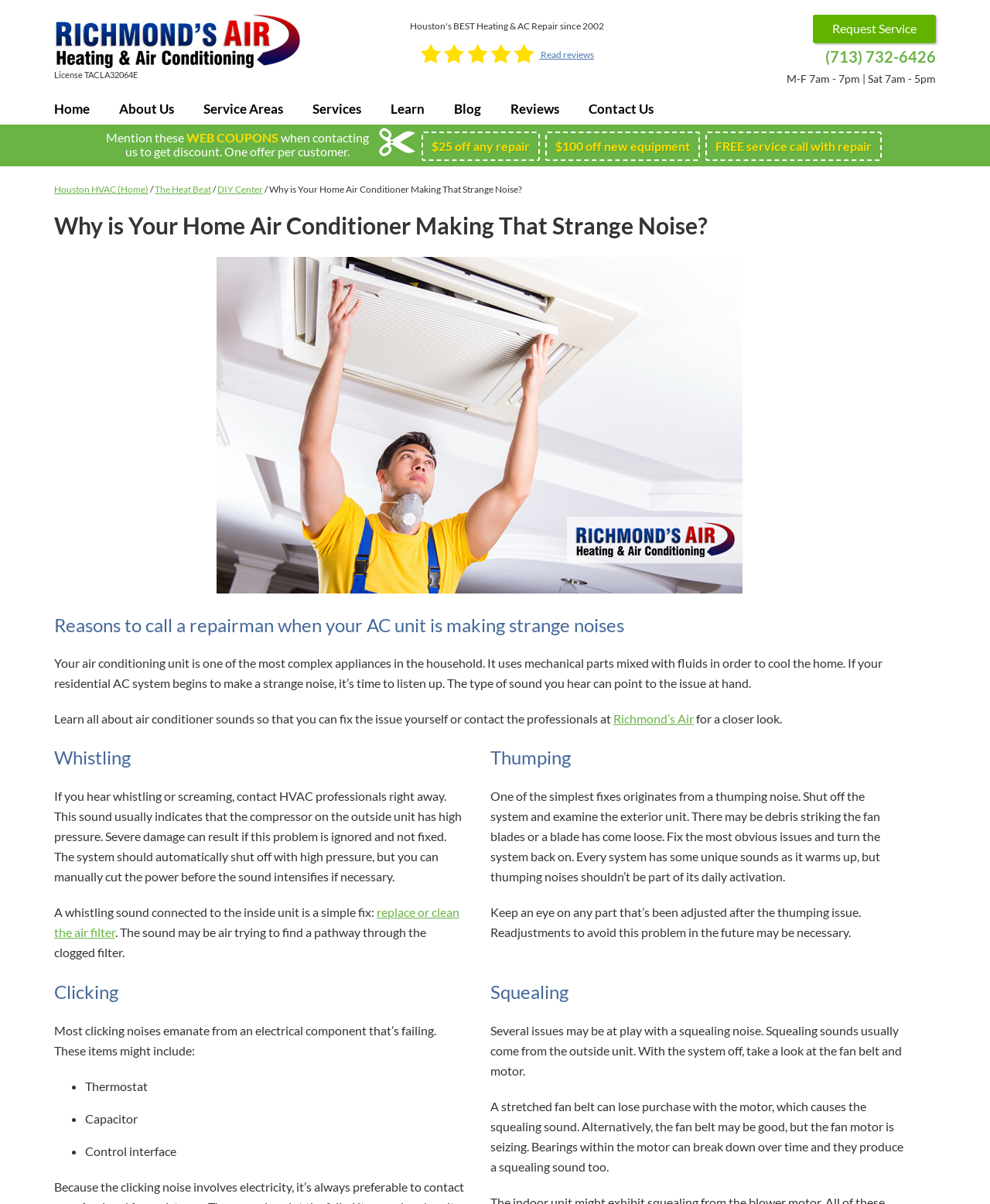Given the webpage screenshot and the description, determine the bounding box coordinates (top-left x, top-left y, bottom-right x, bottom-right y) that define the location of the UI element matching this description: Services

[0.316, 0.077, 0.392, 0.104]